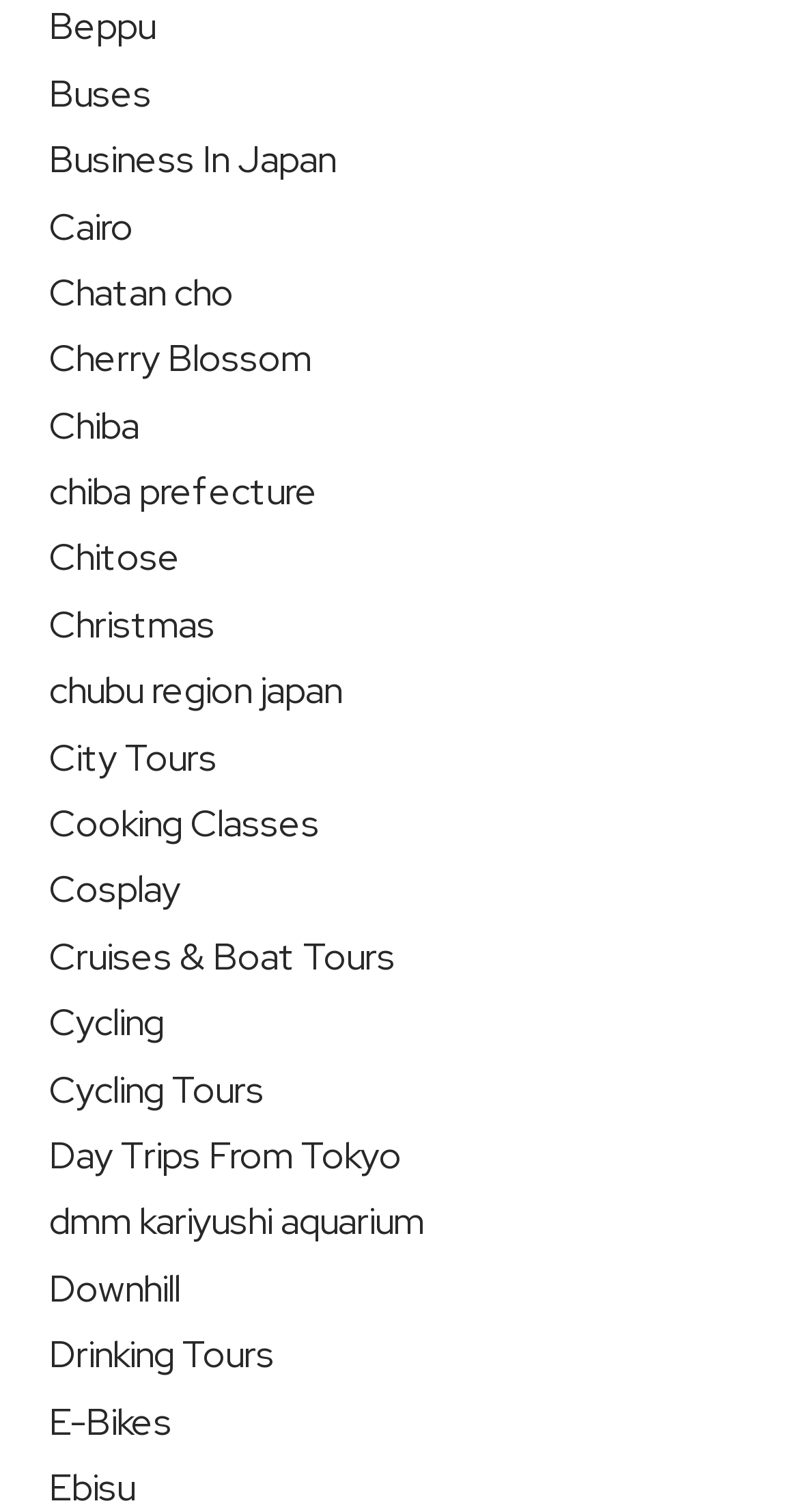Identify the bounding box coordinates for the UI element described as follows: Chiba. Use the format (top-left x, top-left y, bottom-right x, bottom-right y) and ensure all values are floating point numbers between 0 and 1.

[0.062, 0.265, 0.174, 0.296]